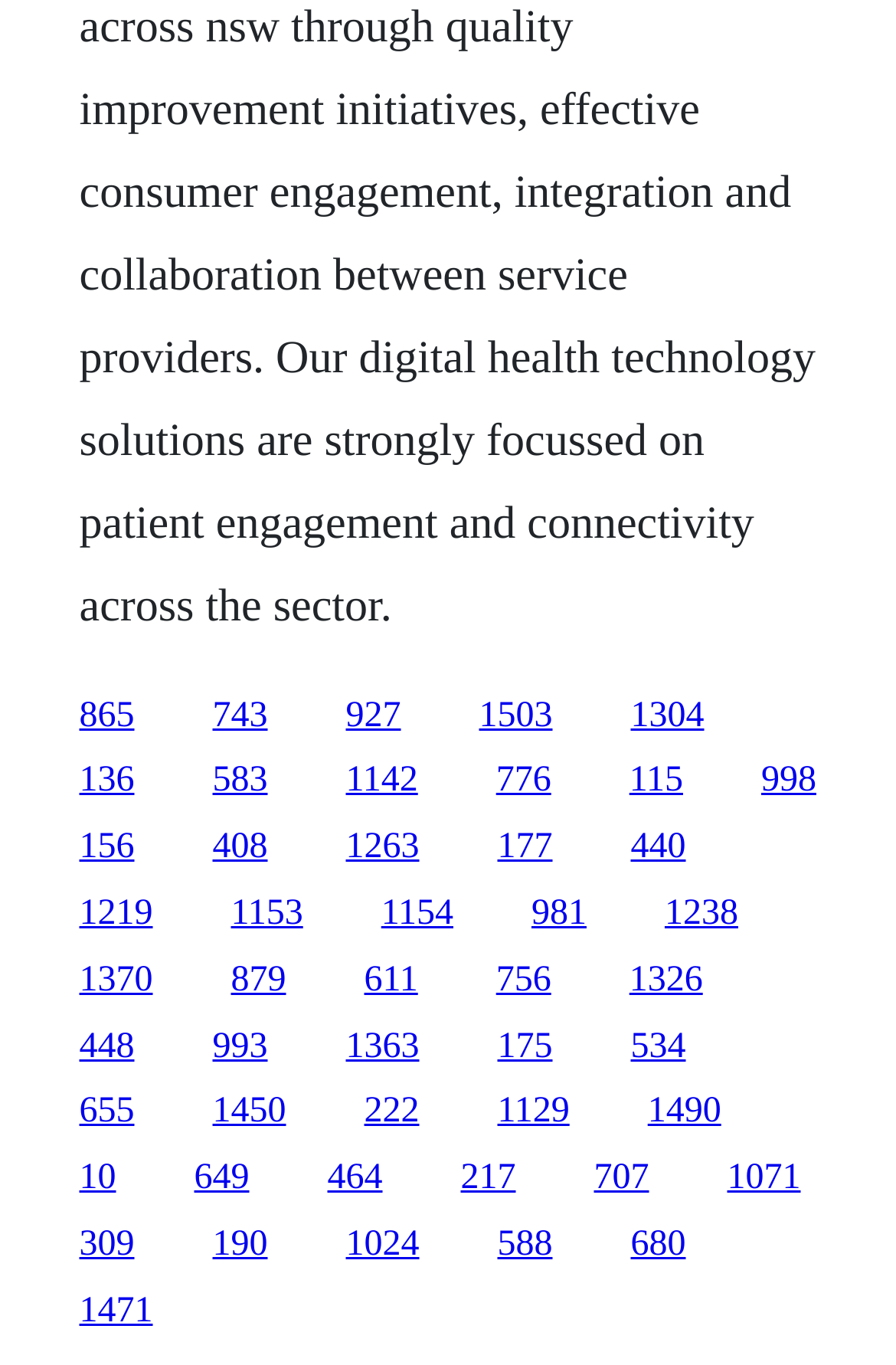Identify the bounding box coordinates of the clickable section necessary to follow the following instruction: "access the link at the bottom right corner". The coordinates should be presented as four float numbers from 0 to 1, i.e., [left, top, right, bottom].

[0.088, 0.946, 0.171, 0.974]